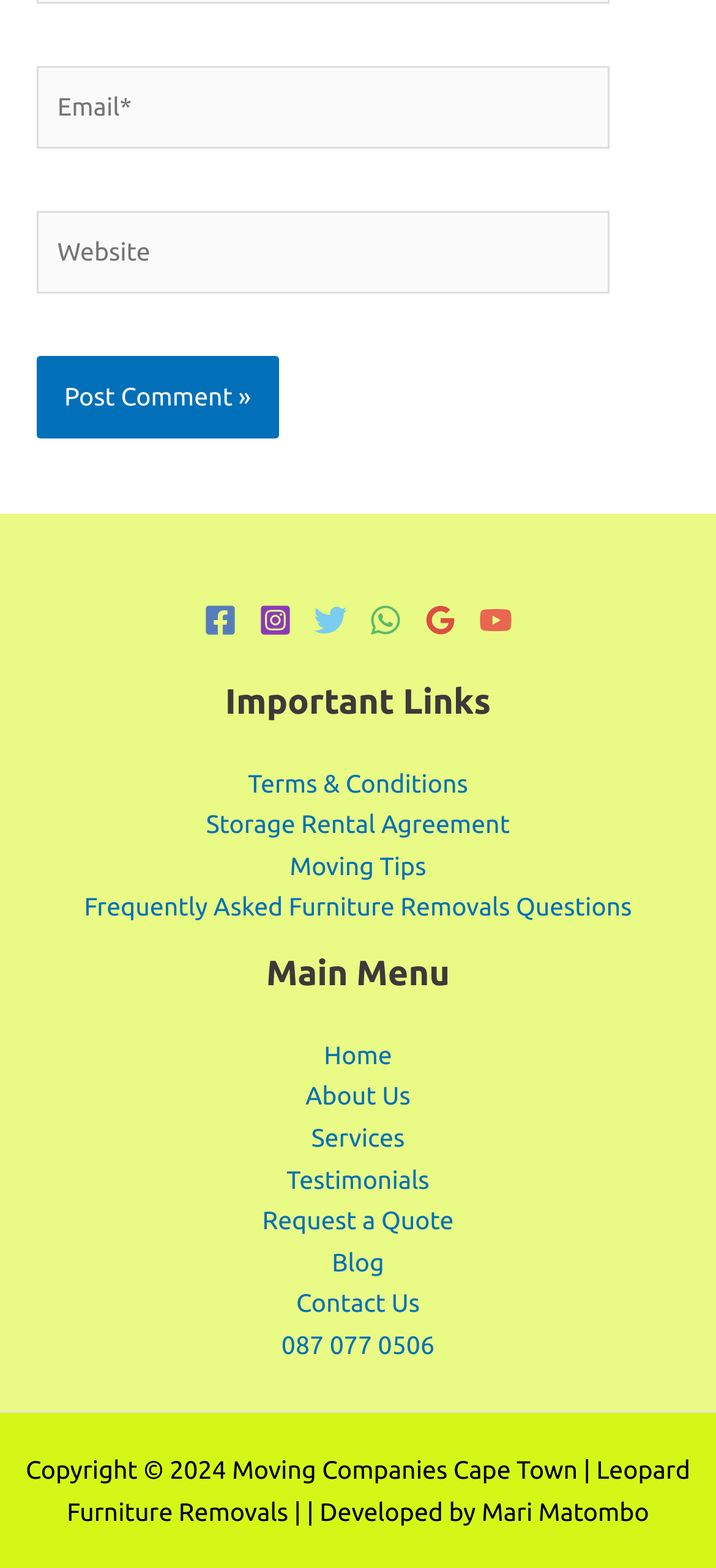Please indicate the bounding box coordinates for the clickable area to complete the following task: "Visit Facebook page". The coordinates should be specified as four float numbers between 0 and 1, i.e., [left, top, right, bottom].

[0.285, 0.385, 0.331, 0.406]